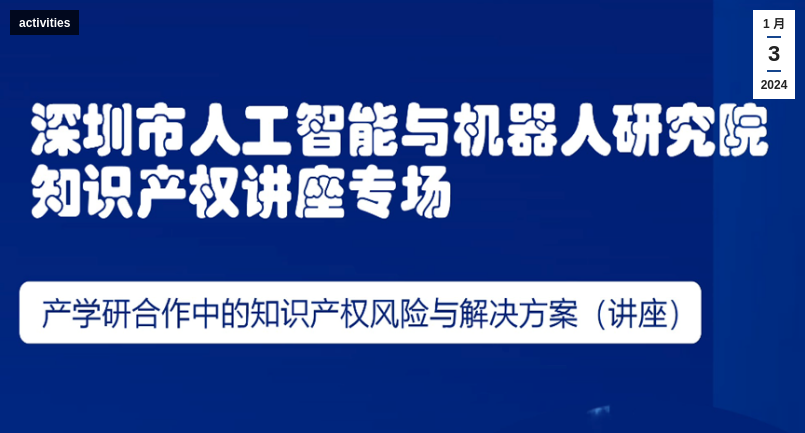Give a concise answer using one word or a phrase to the following question:
When is the seminar scheduled to take place?

January 3, 2024